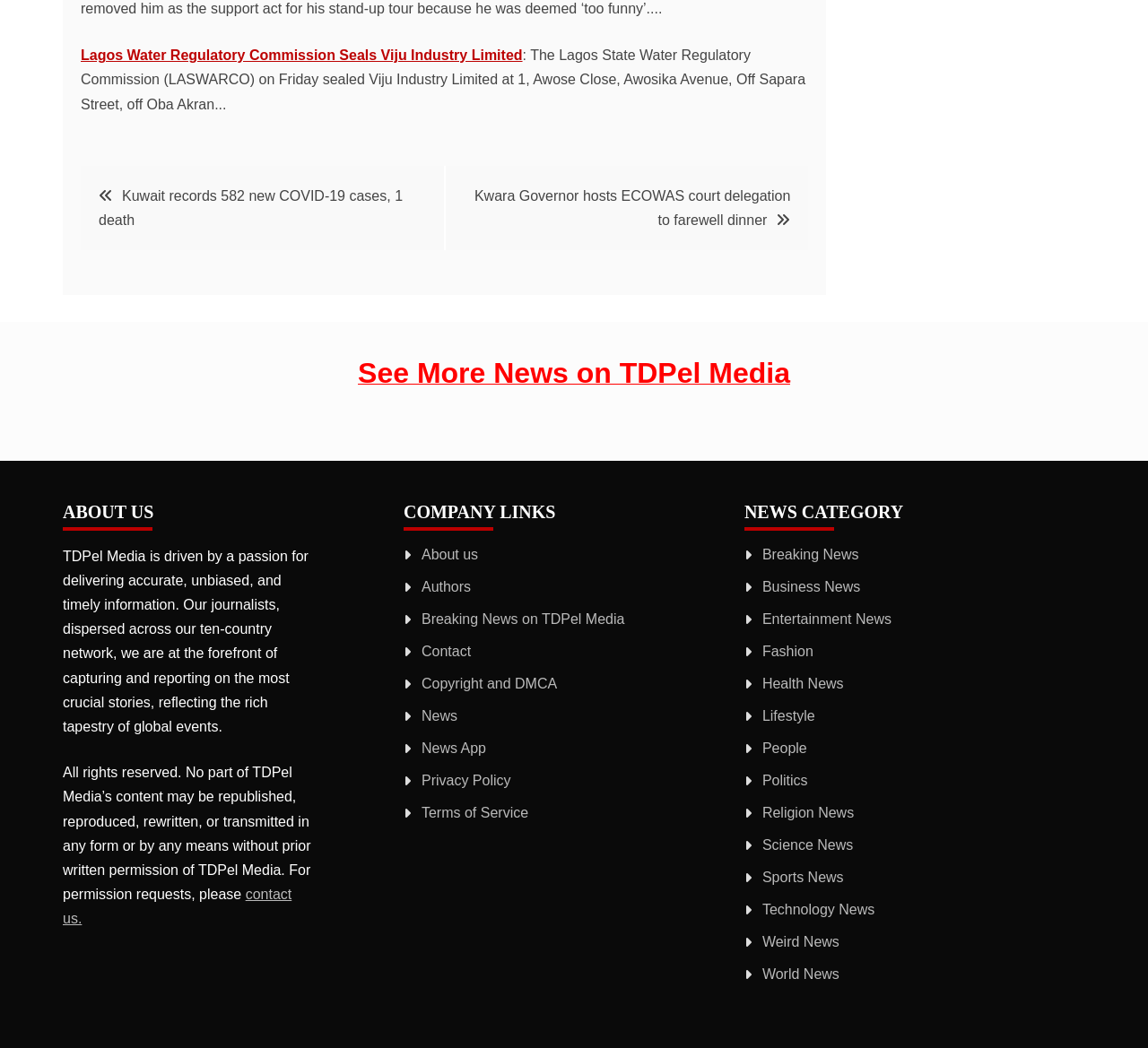Select the bounding box coordinates of the element I need to click to carry out the following instruction: "Explore news category".

[0.648, 0.474, 0.867, 0.506]